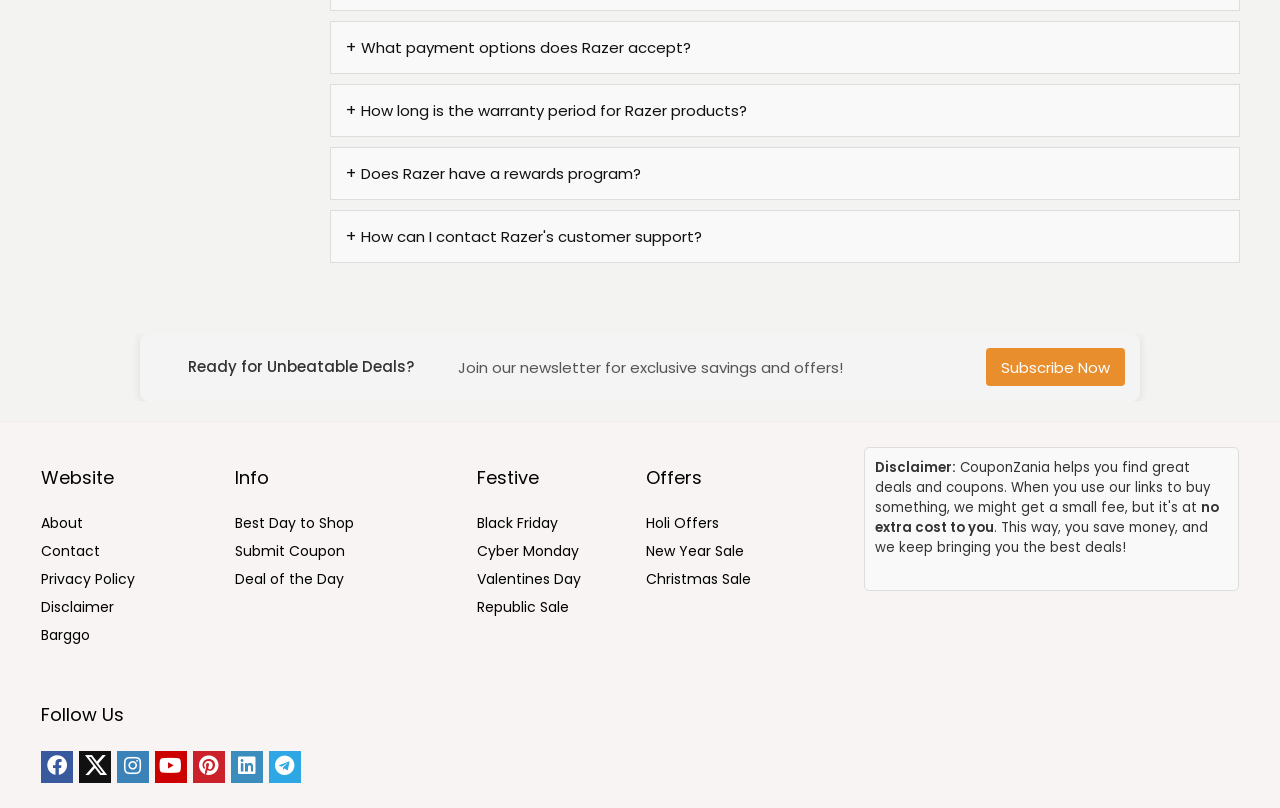What type of links are listed under 'Info'?
Based on the image, give a concise answer in the form of a single word or short phrase.

Deals and coupons